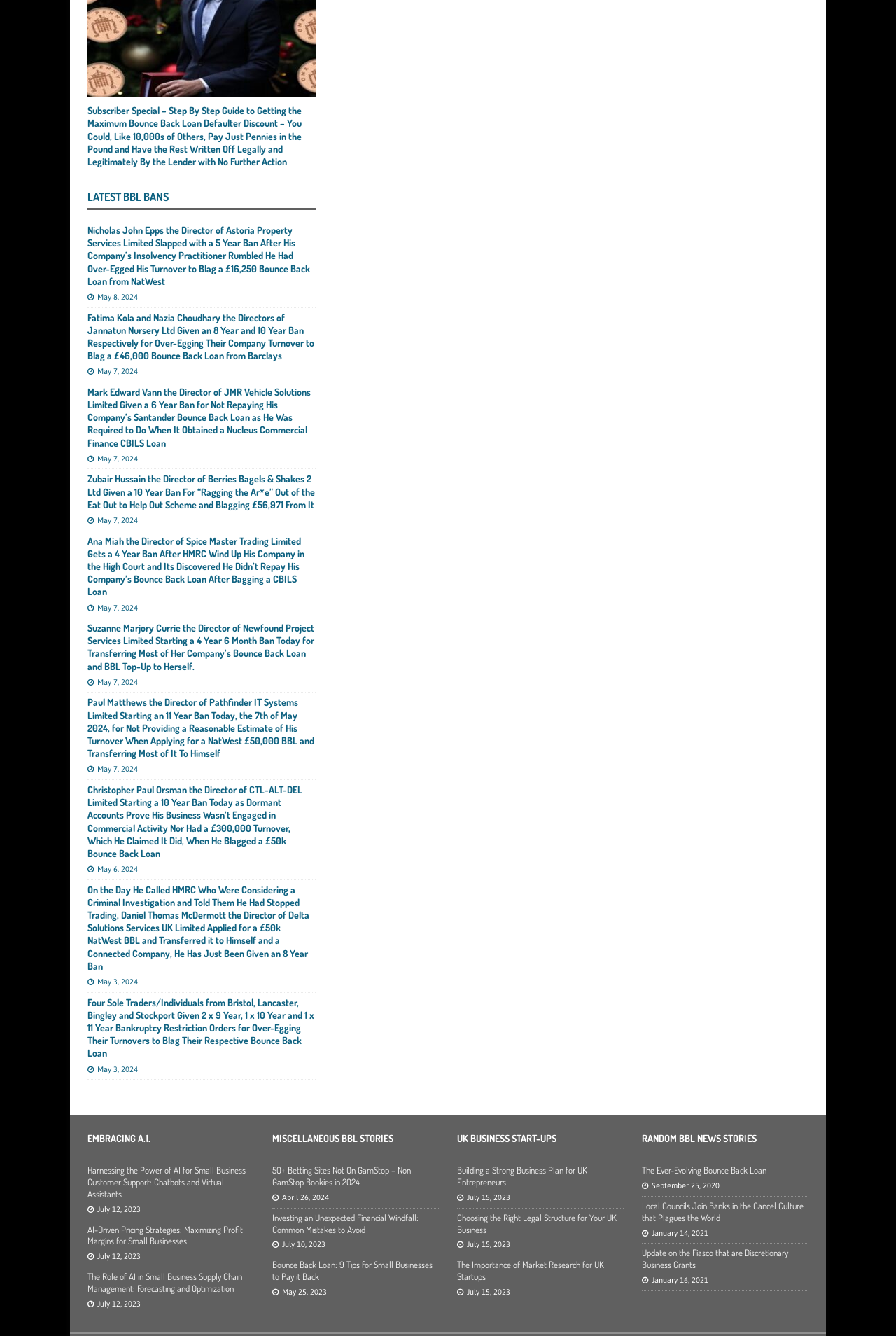Determine the bounding box coordinates for the area you should click to complete the following instruction: "Click on 'Subscriber Special – Step By Step Guide to Getting the Maximum Bounce Back Loan Defaulter Discount – You Could, Like 10,000s of Others, Pay Just Pennies in the Pound and Have the Rest Written Off Legally and Legitimately By the Lender with No Further Action'".

[0.098, 0.078, 0.352, 0.126]